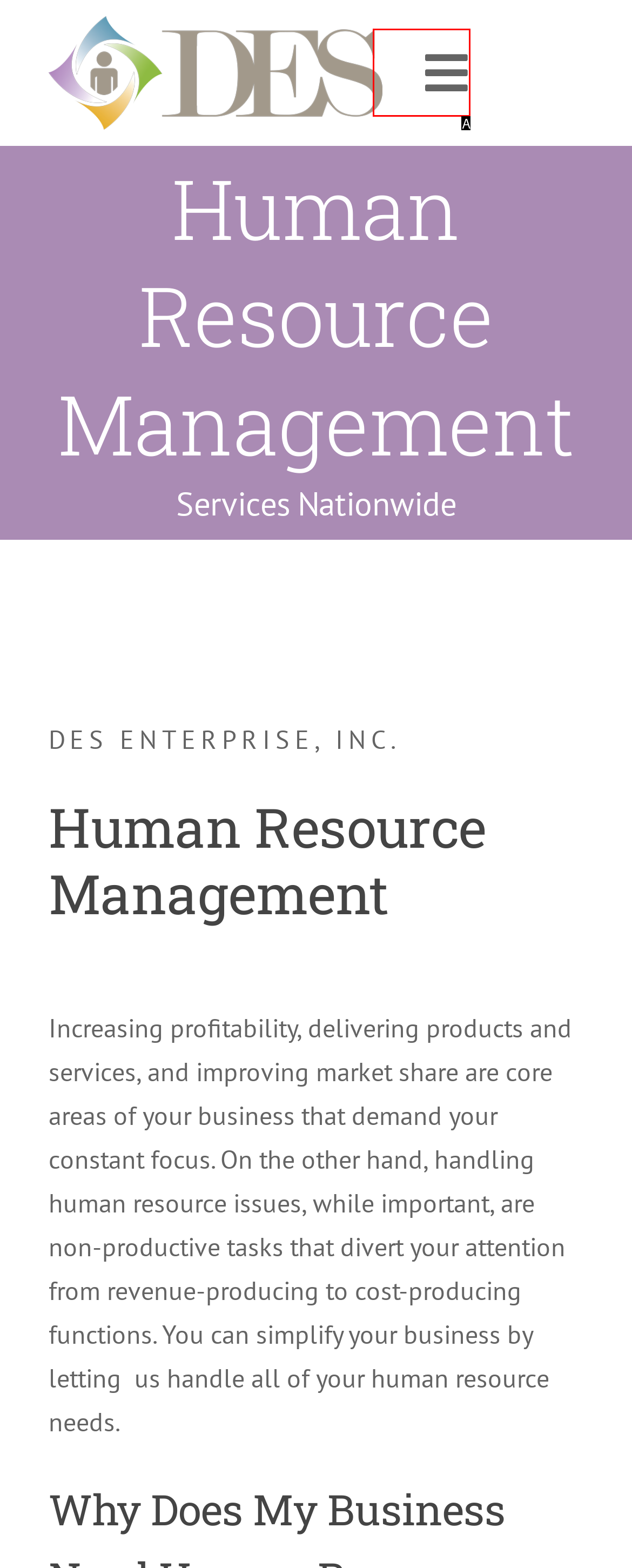Which HTML element fits the description: Toggle Navigation? Respond with the letter of the appropriate option directly.

A